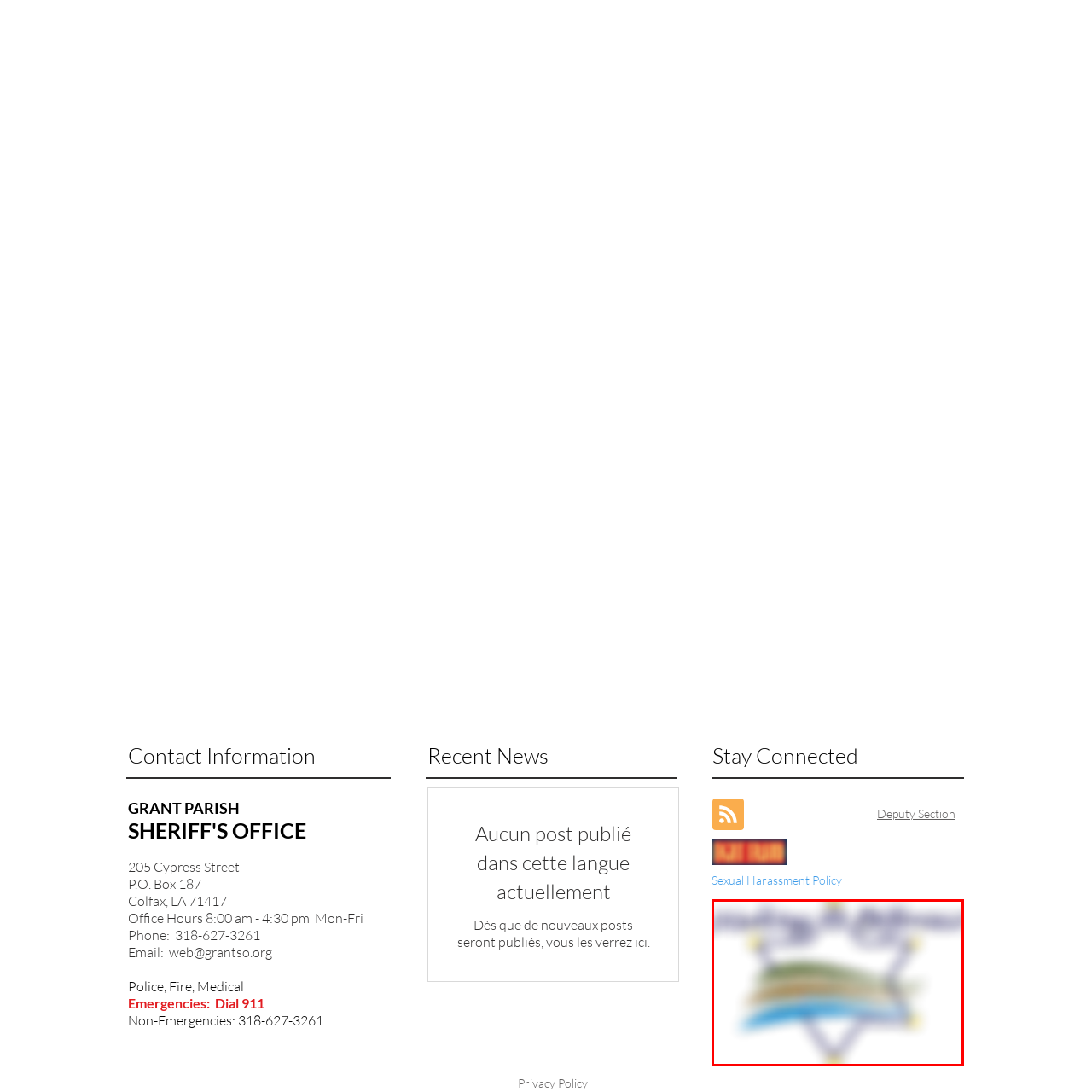View the section of the image outlined in red, What theme is suggested by the use of greens and blues? Provide your response in a single word or brief phrase.

Growth, hope, and unity